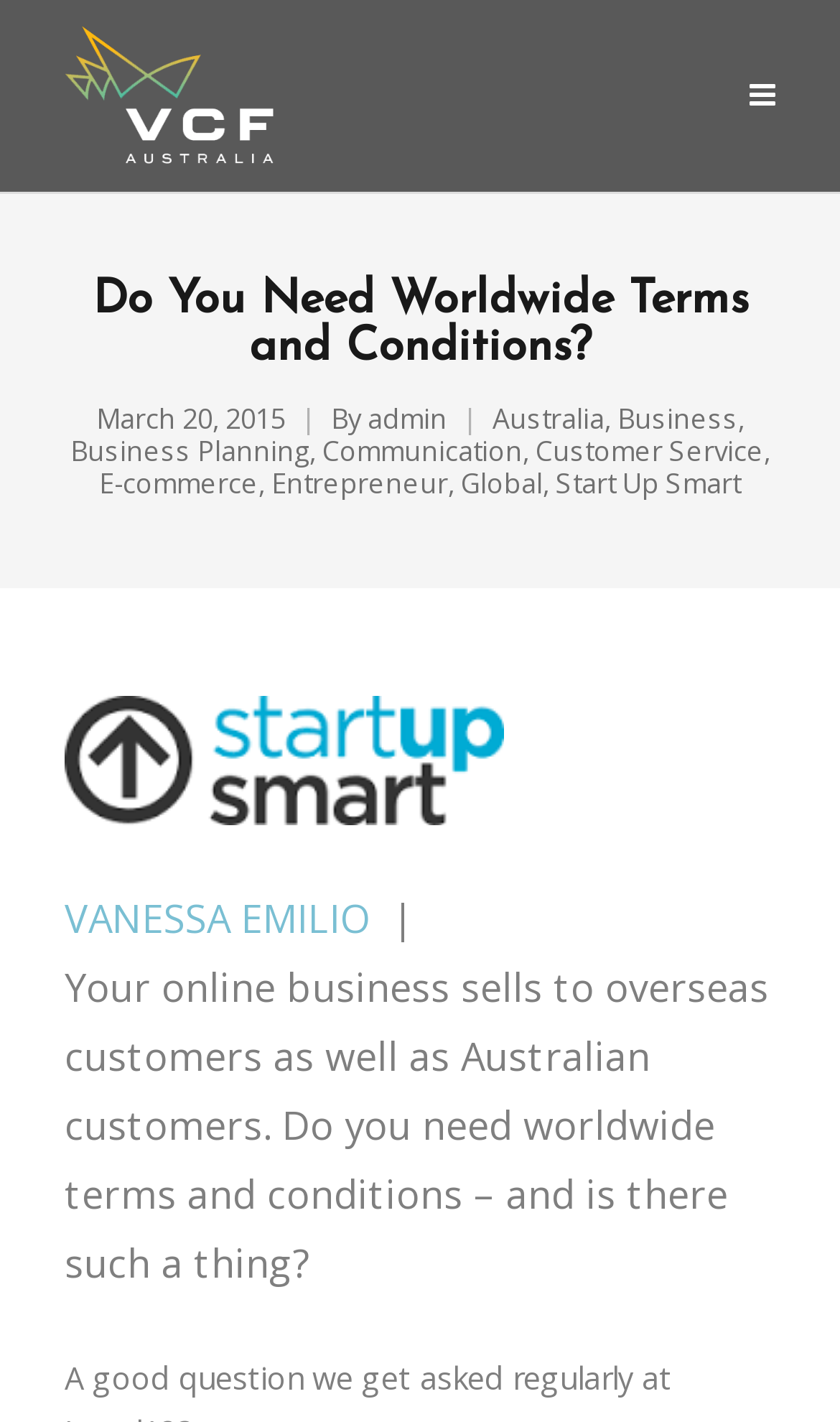Determine the bounding box coordinates for the region that must be clicked to execute the following instruction: "Click Venture Capital Fund Australia".

[0.077, 0.017, 0.326, 0.116]